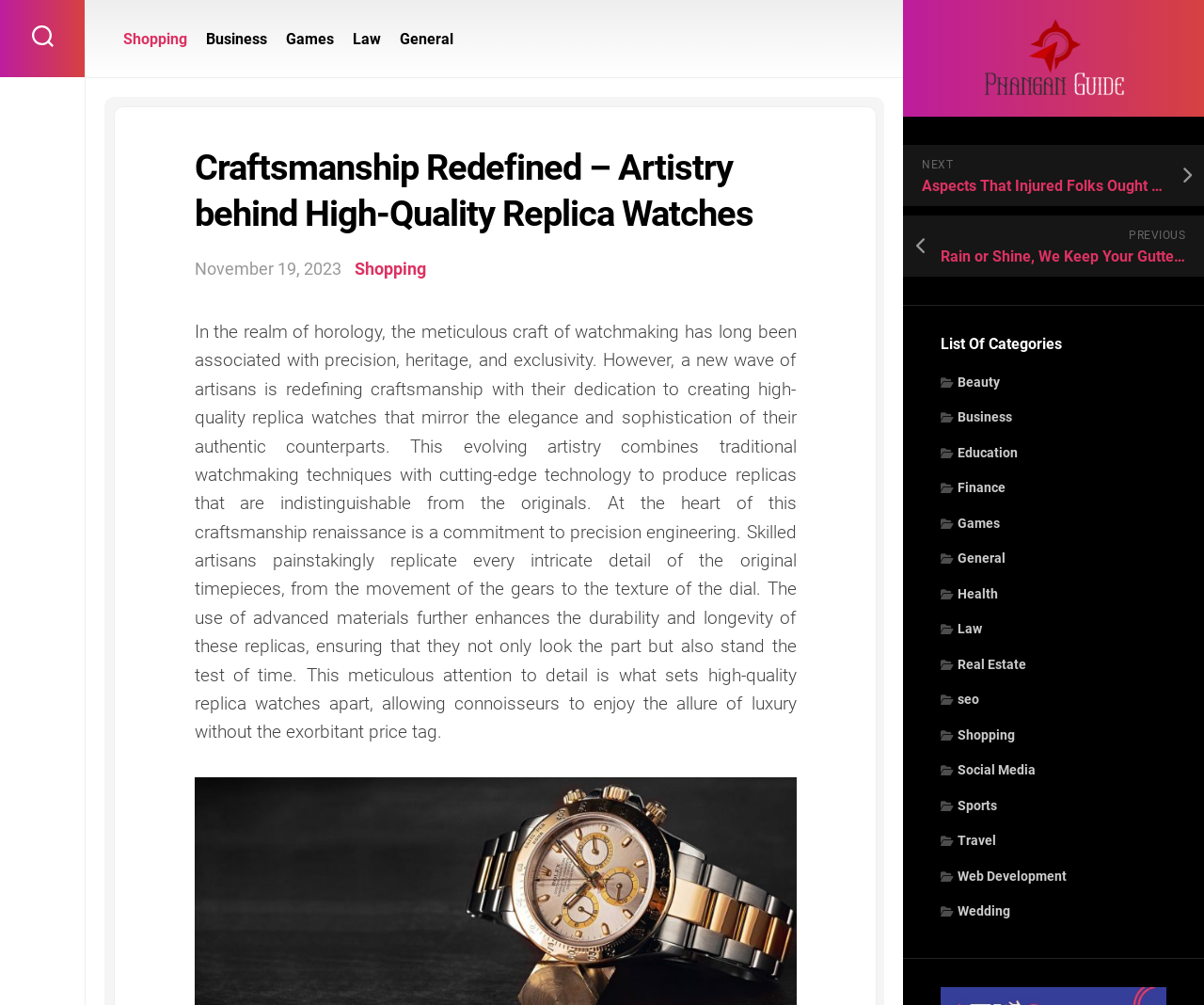Identify the bounding box coordinates of the clickable section necessary to follow the following instruction: "Click on the 'Phangan Guide' link". The coordinates should be presented as four float numbers from 0 to 1, i.e., [left, top, right, bottom].

[0.781, 0.016, 0.969, 0.1]